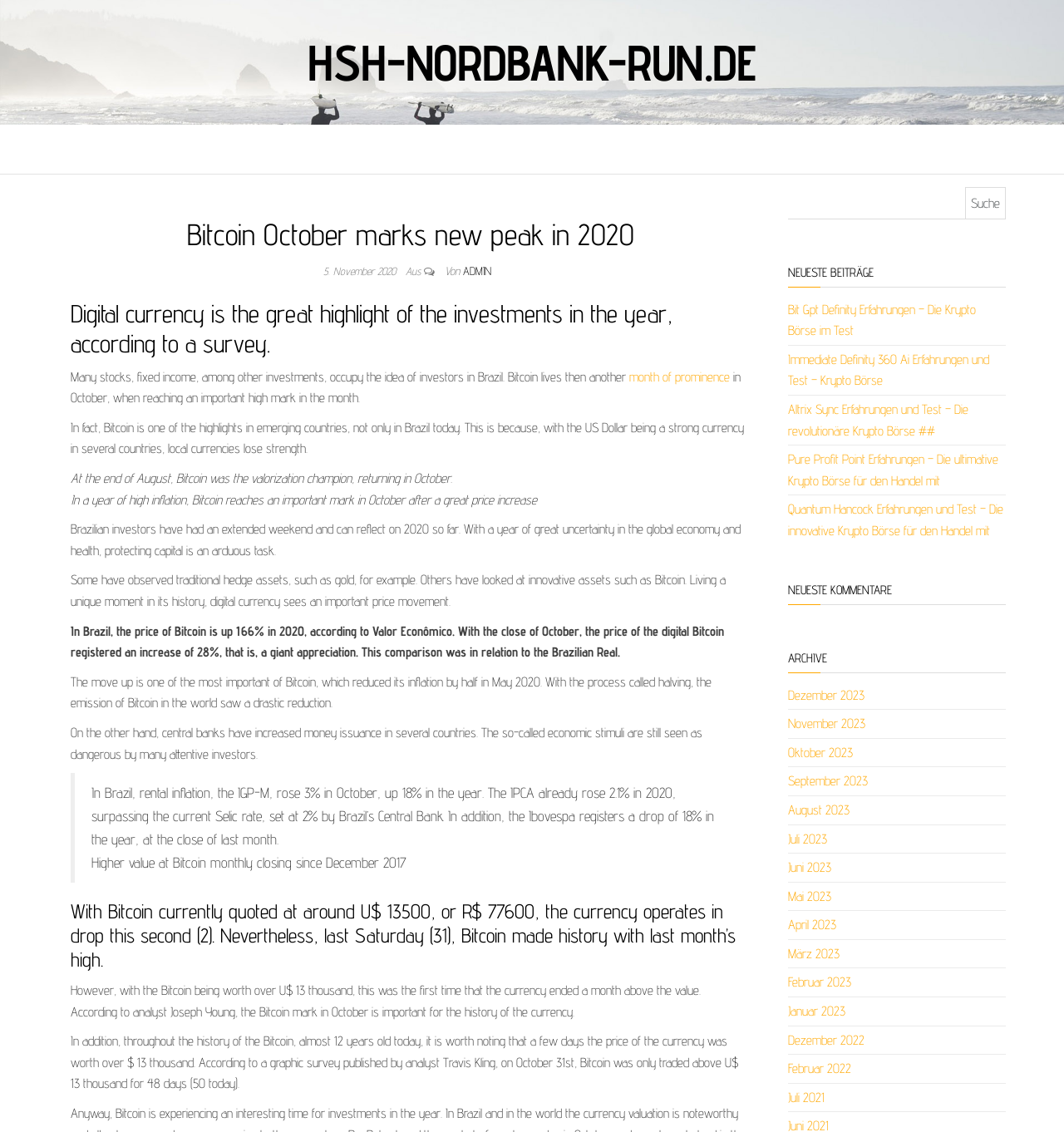Could you highlight the region that needs to be clicked to execute the instruction: "Search for something"?

[0.74, 0.165, 0.945, 0.201]